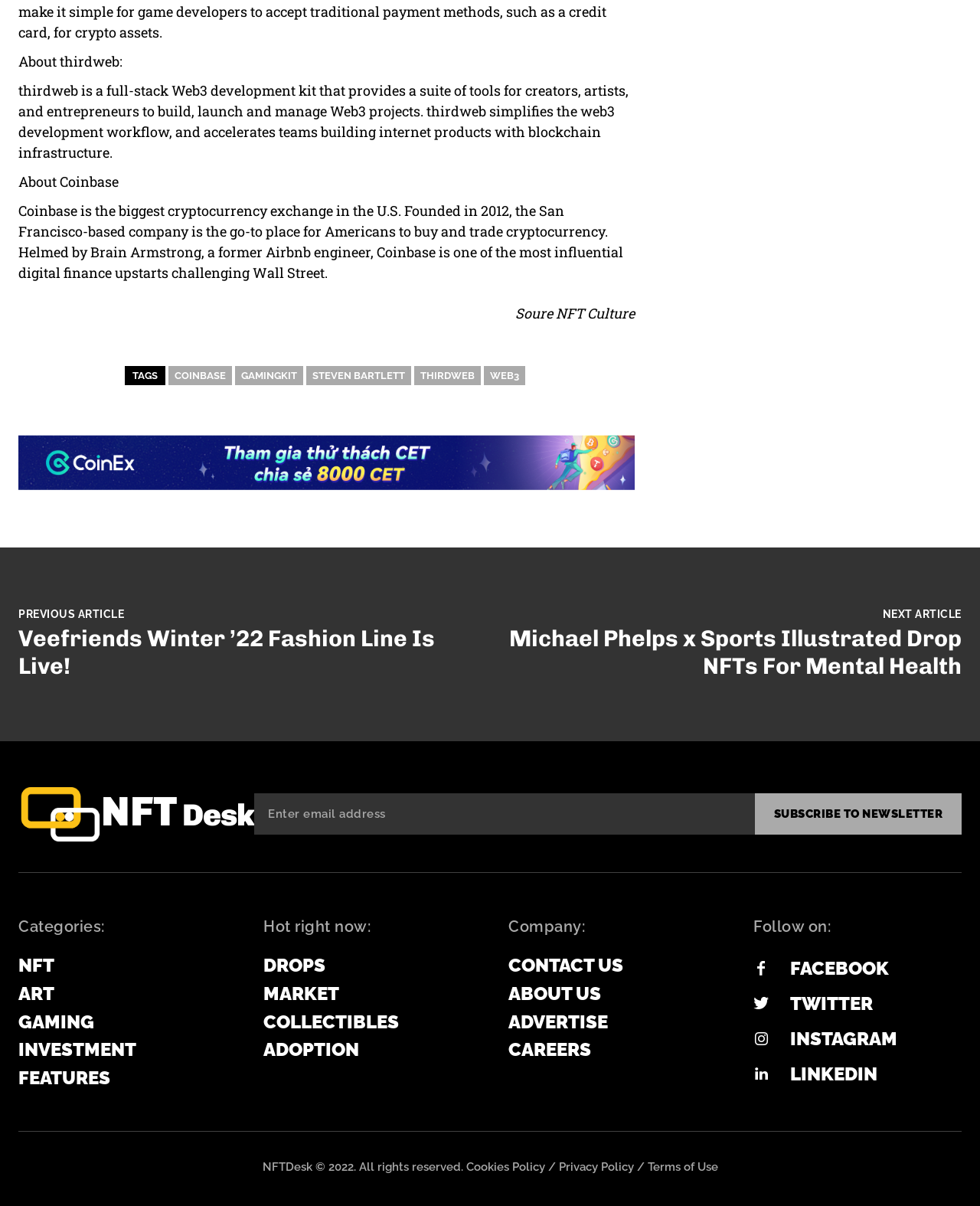Please give a succinct answer using a single word or phrase:
How many categories are listed on the webpage?

6